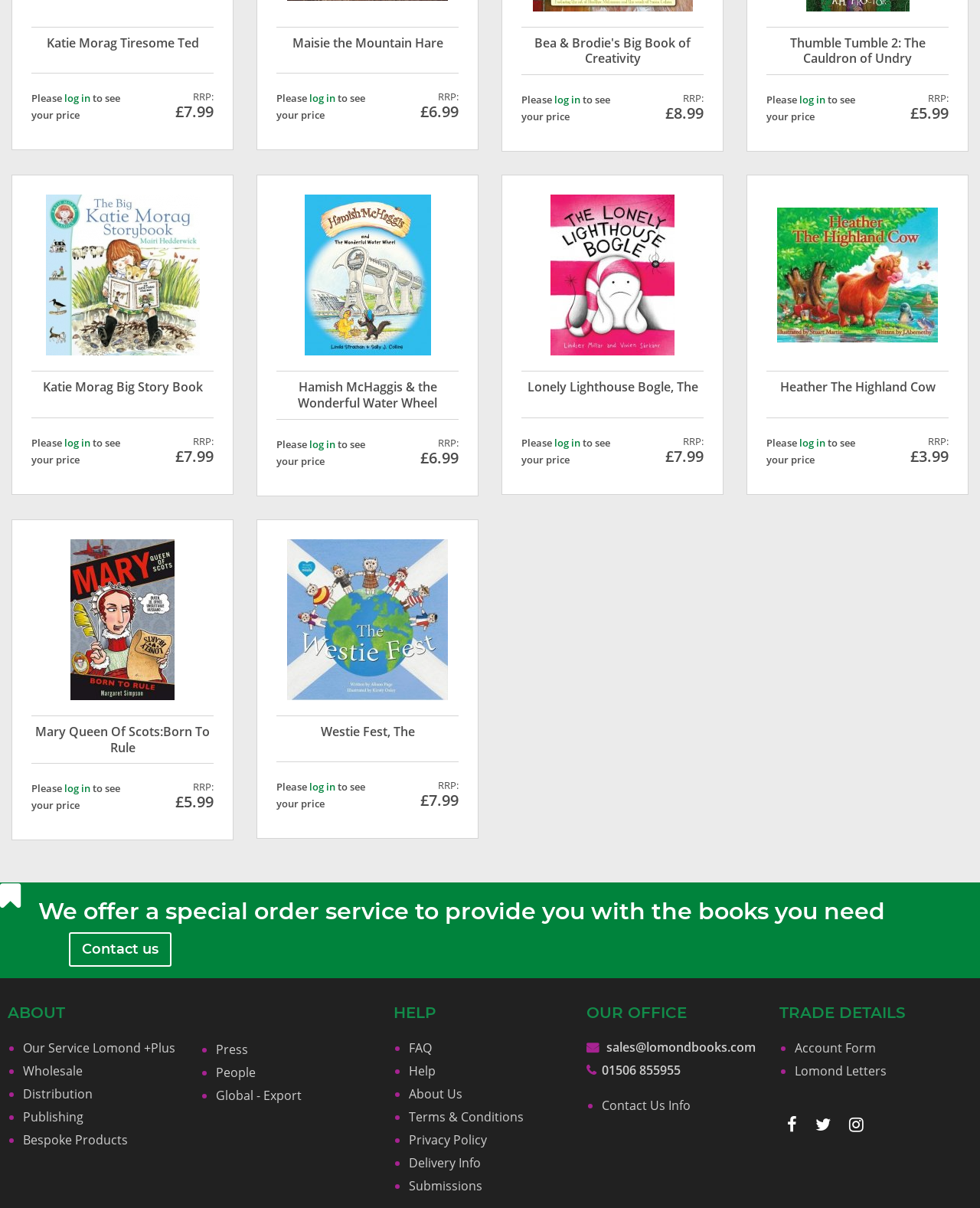Could you provide the bounding box coordinates for the portion of the screen to click to complete this instruction: "check price of Bea & Brodie's Big Book of Creativity"?

[0.532, 0.029, 0.718, 0.055]